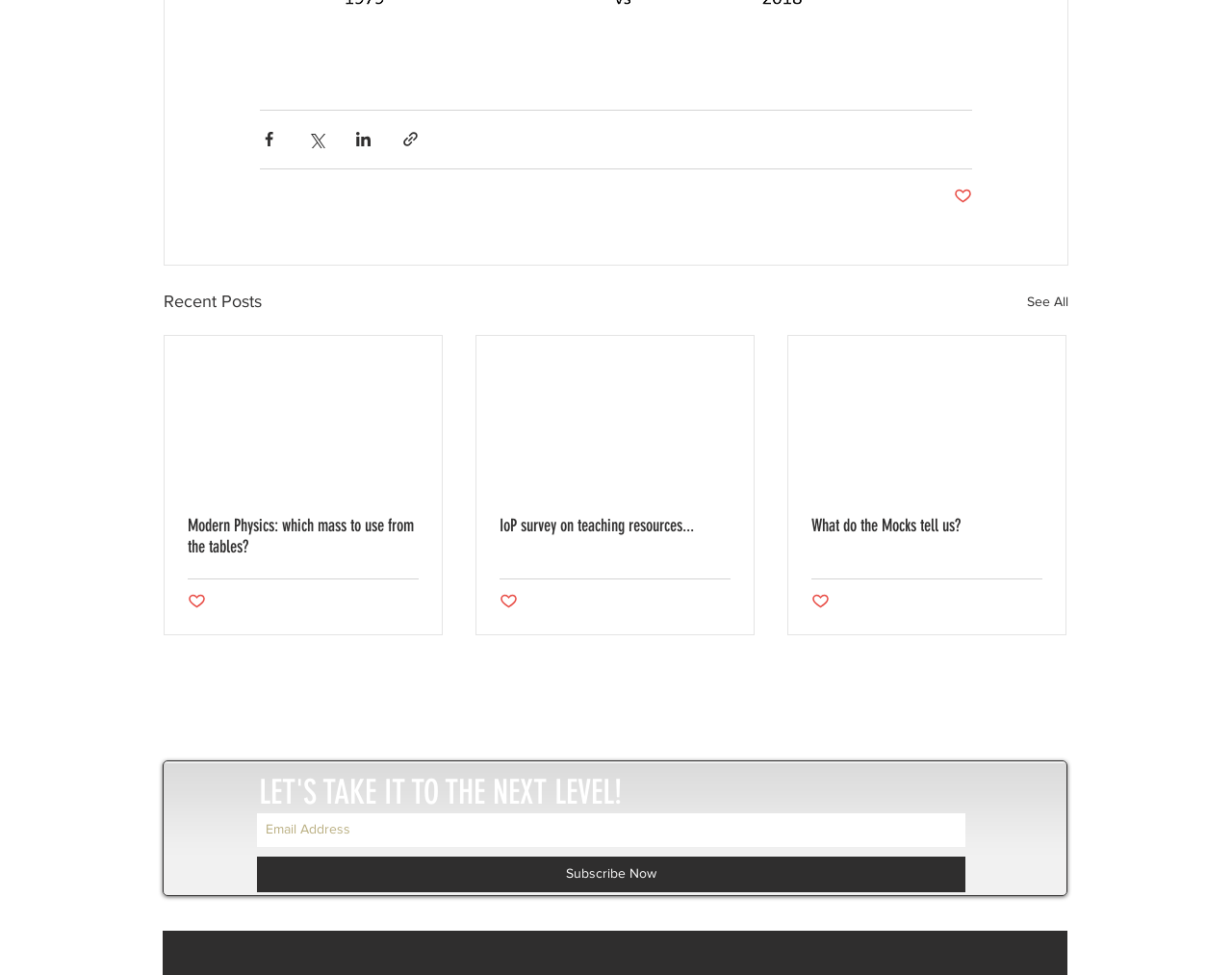Identify the bounding box coordinates of the clickable section necessary to follow the following instruction: "Subscribe Now". The coordinates should be presented as four float numbers from 0 to 1, i.e., [left, top, right, bottom].

[0.209, 0.878, 0.784, 0.915]